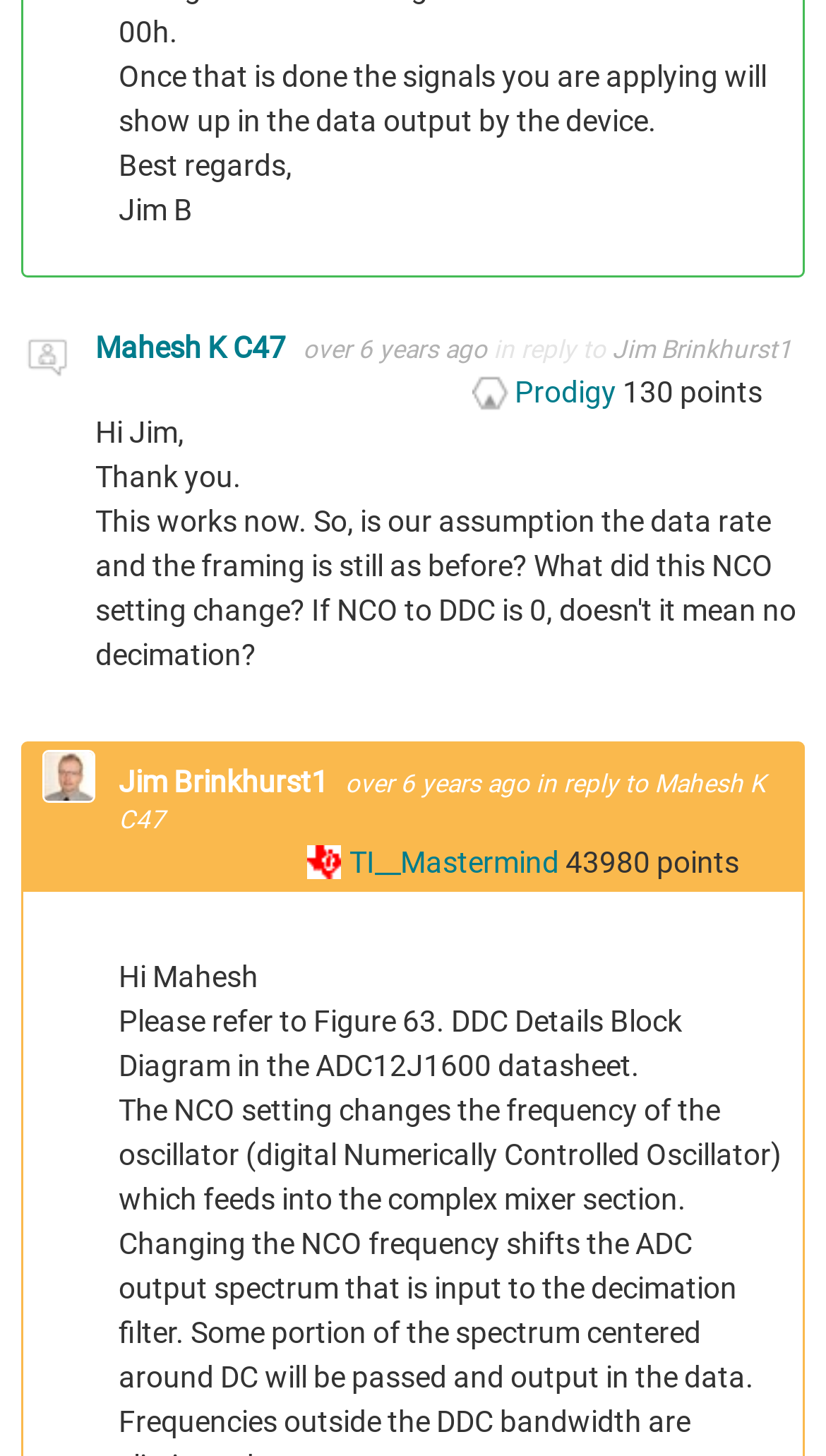Identify the bounding box coordinates of the clickable region necessary to fulfill the following instruction: "Click on the link to view Mahesh K C47's profile". The bounding box coordinates should be four float numbers between 0 and 1, i.e., [left, top, right, bottom].

[0.026, 0.227, 0.09, 0.263]